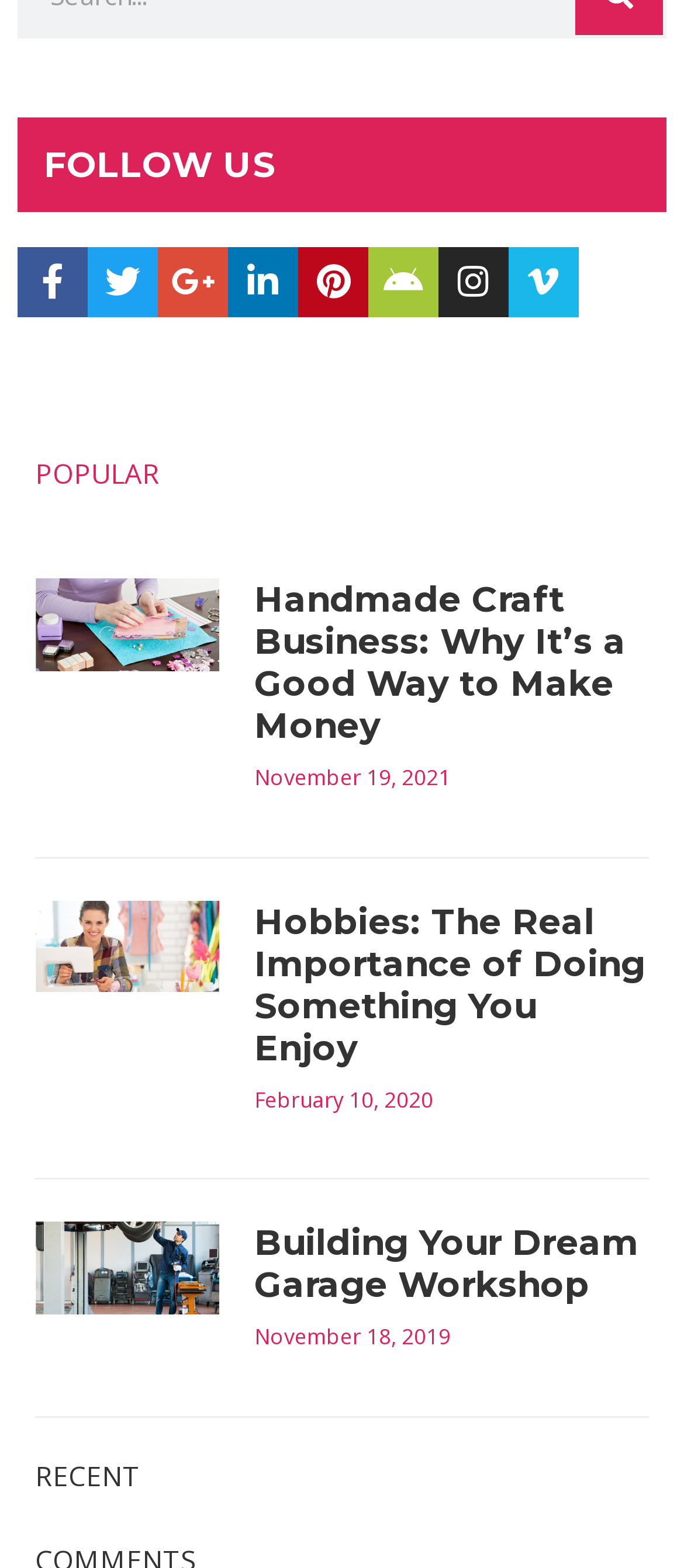Using the given description, provide the bounding box coordinates formatted as (top-left x, top-left y, bottom-right x, bottom-right y), with all values being floating point numbers between 0 and 1. Description: Pinterest

[0.436, 0.158, 0.538, 0.203]